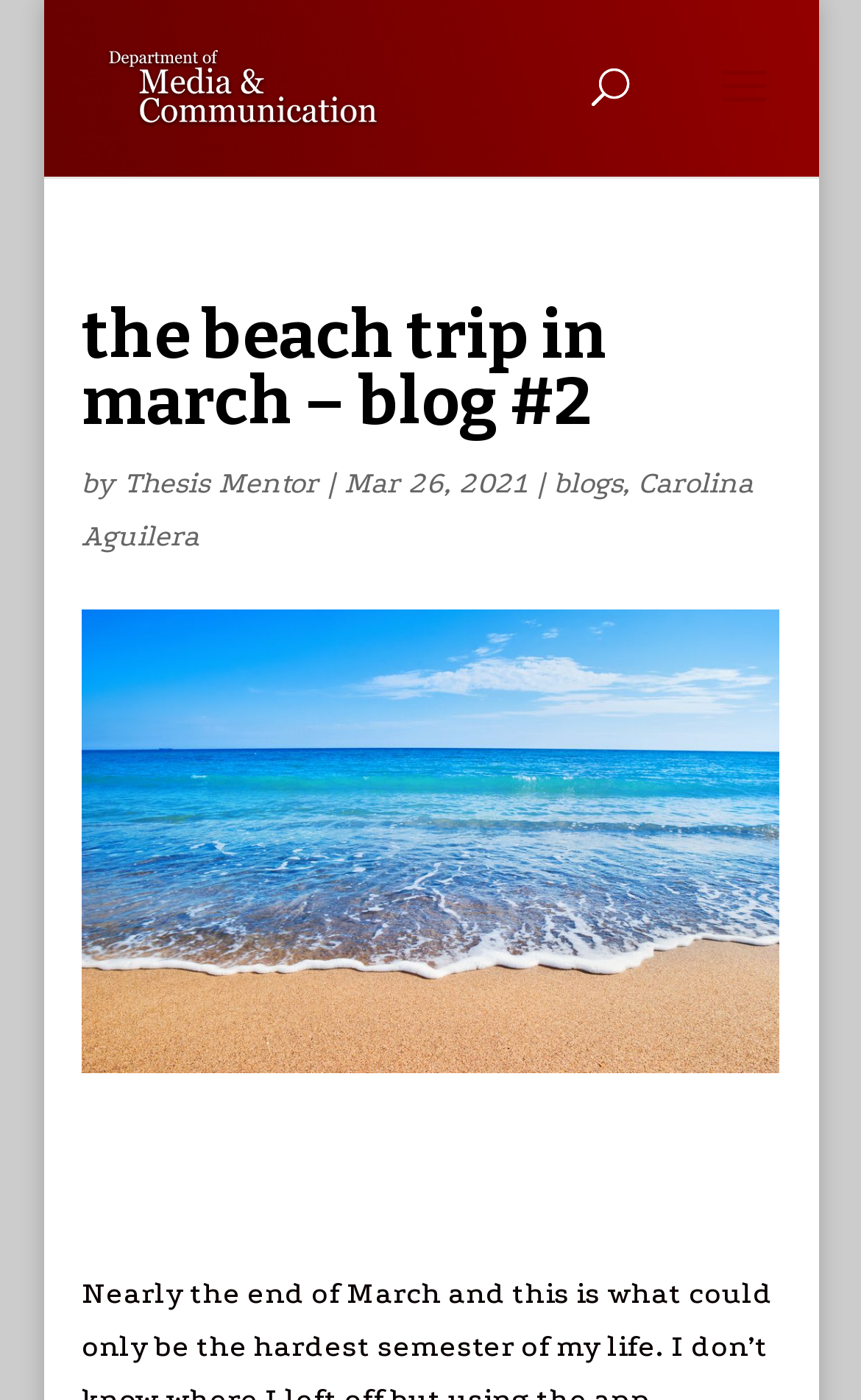Determine the bounding box coordinates for the UI element with the following description: "Check it out". The coordinates should be four float numbers between 0 and 1, represented as [left, top, right, bottom].

None